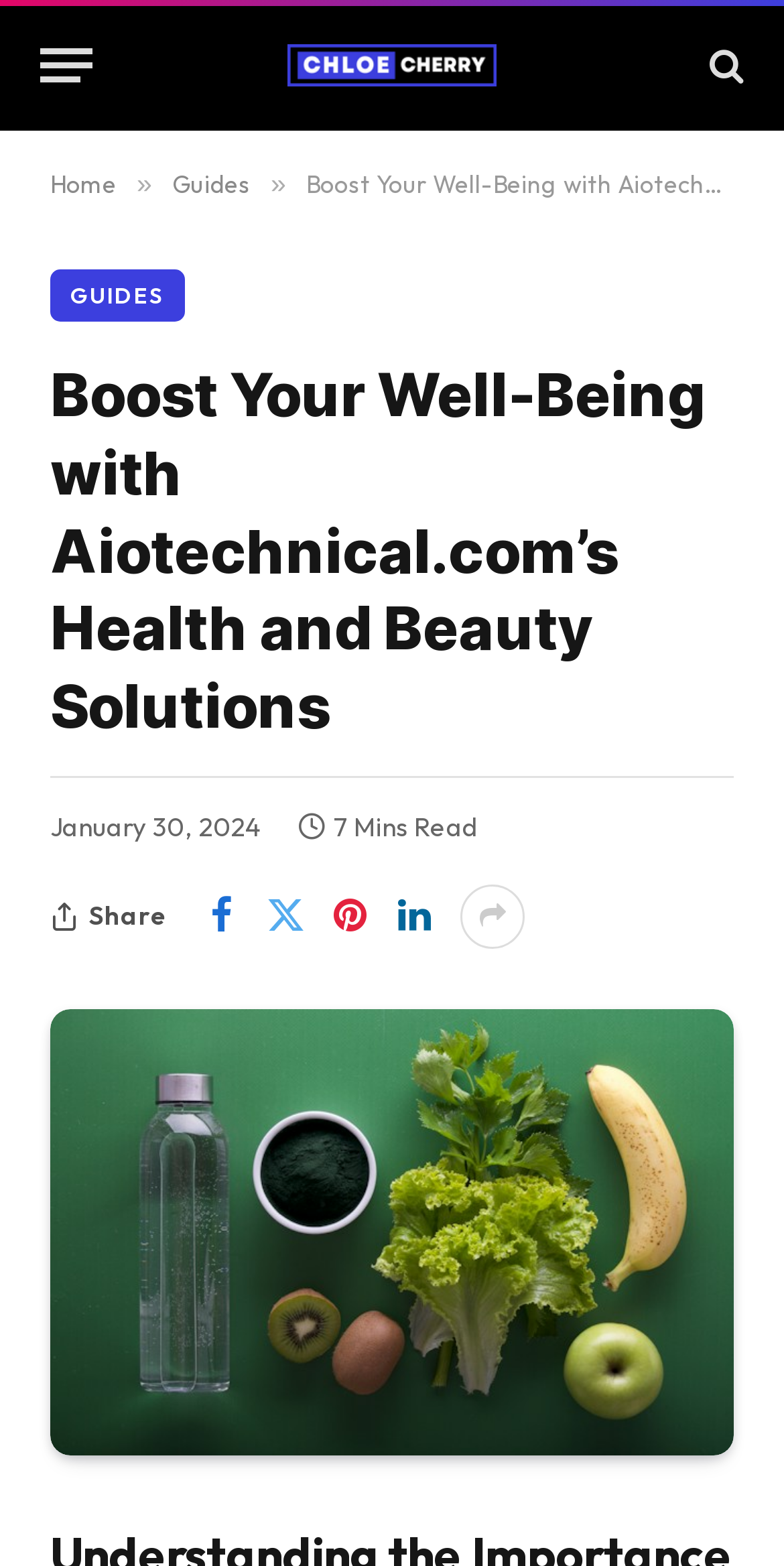What is the purpose of the button with the '' icon?
Provide a one-word or short-phrase answer based on the image.

Menu